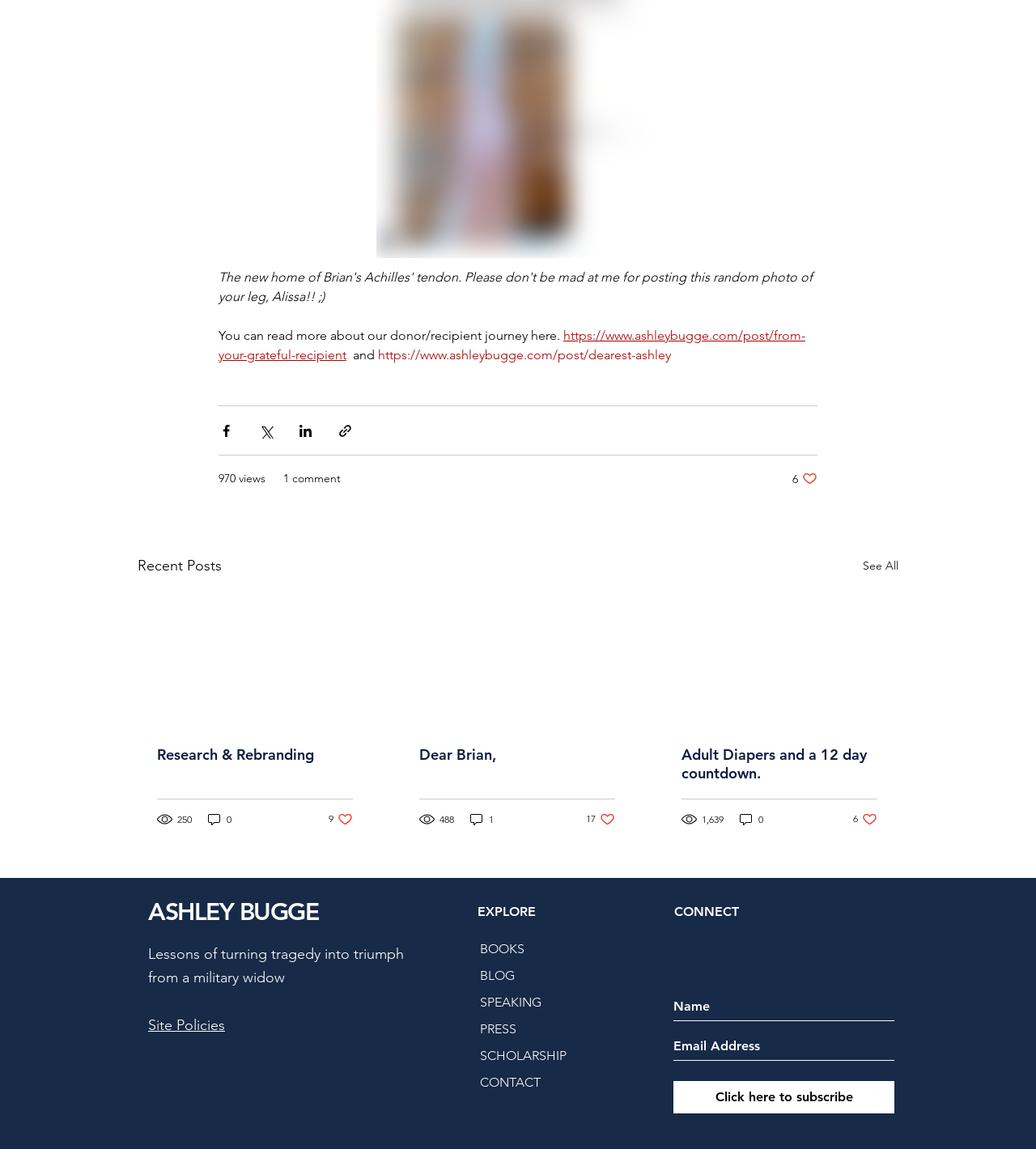Find the bounding box coordinates of the element's region that should be clicked in order to follow the given instruction: "Read more about the donor/recipient journey". The coordinates should consist of four float numbers between 0 and 1, i.e., [left, top, right, bottom].

[0.211, 0.285, 0.777, 0.316]